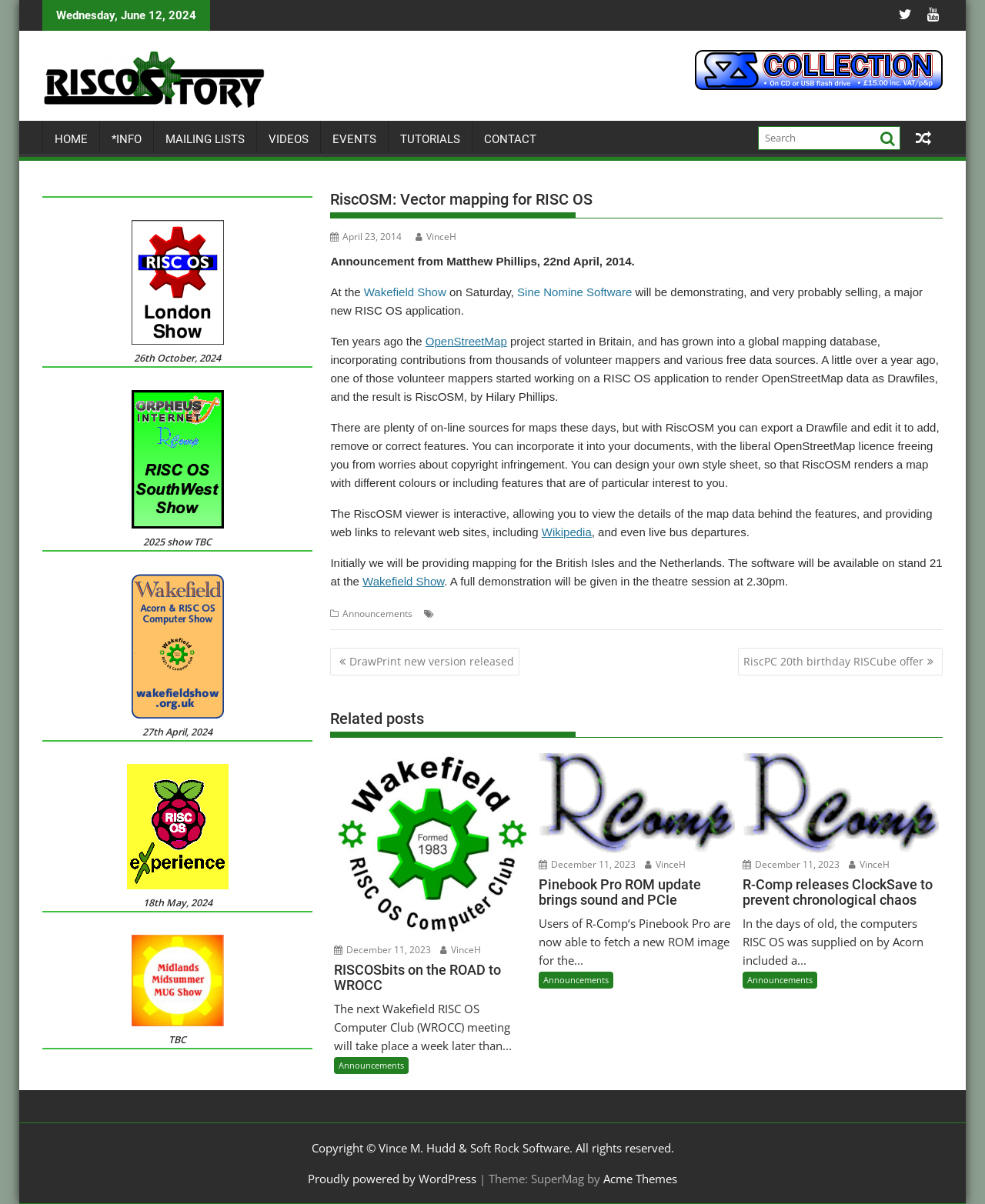What is the date shown at the top of the webpage?
Please use the image to provide a one-word or short phrase answer.

Wednesday, June 12, 2024